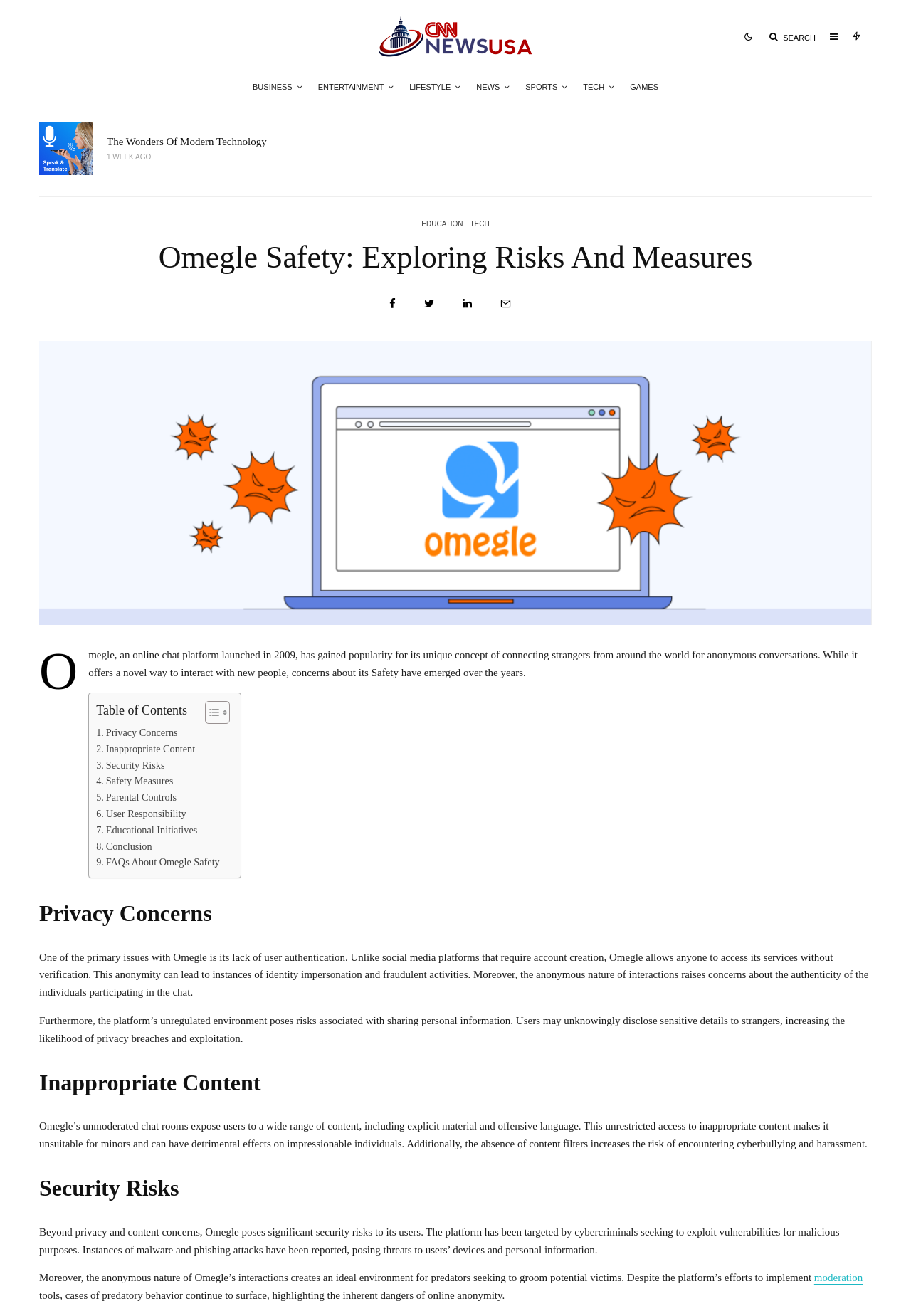Determine the bounding box coordinates of the region to click in order to accomplish the following instruction: "Read the article 'The Wonders Of Modern Technology'". Provide the coordinates as four float numbers between 0 and 1, specifically [left, top, right, bottom].

[0.117, 0.103, 0.332, 0.112]